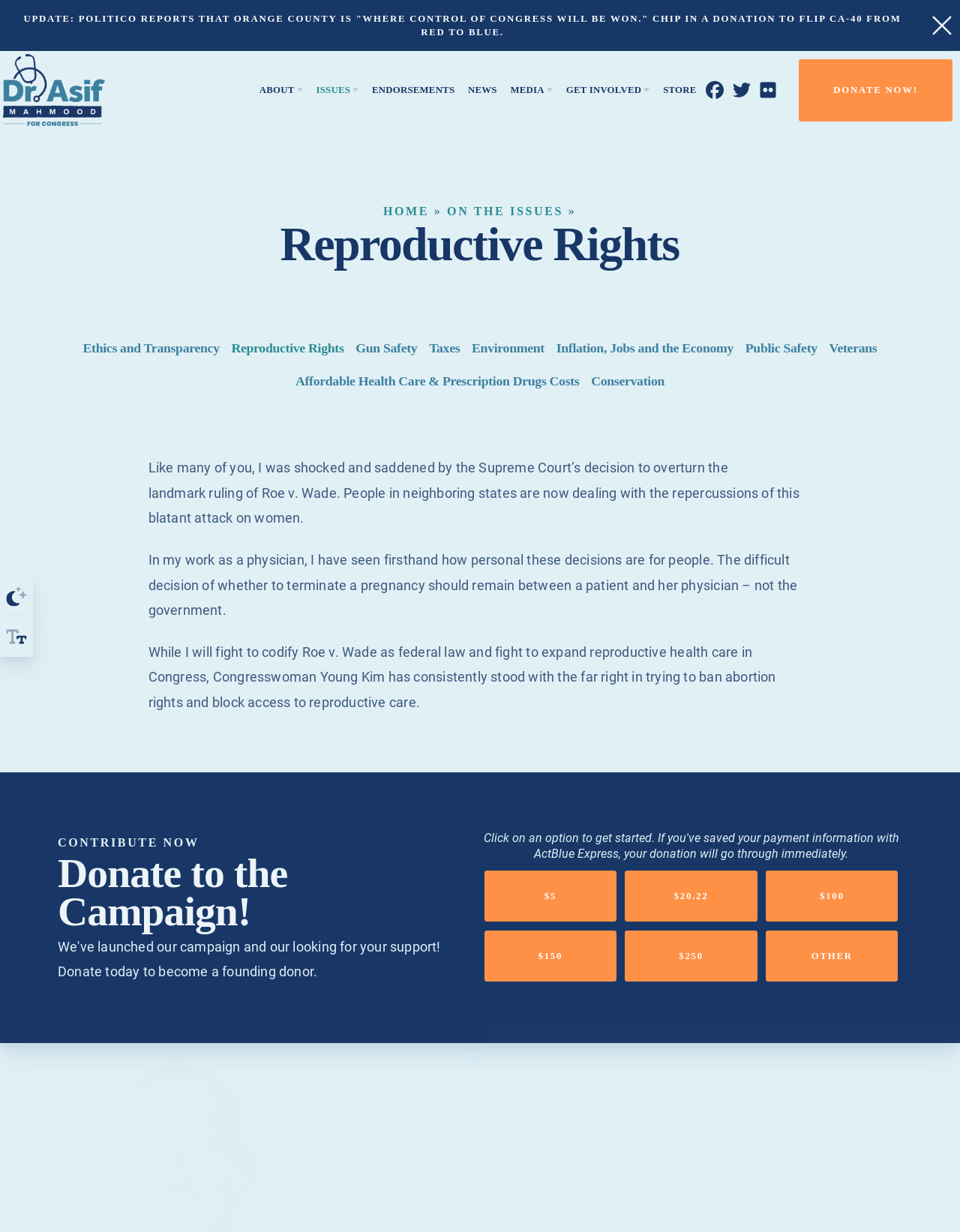Using floating point numbers between 0 and 1, provide the bounding box coordinates in the format (top-left x, top-left y, bottom-right x, bottom-right y). Locate the UI element described here: Home

[0.399, 0.166, 0.447, 0.176]